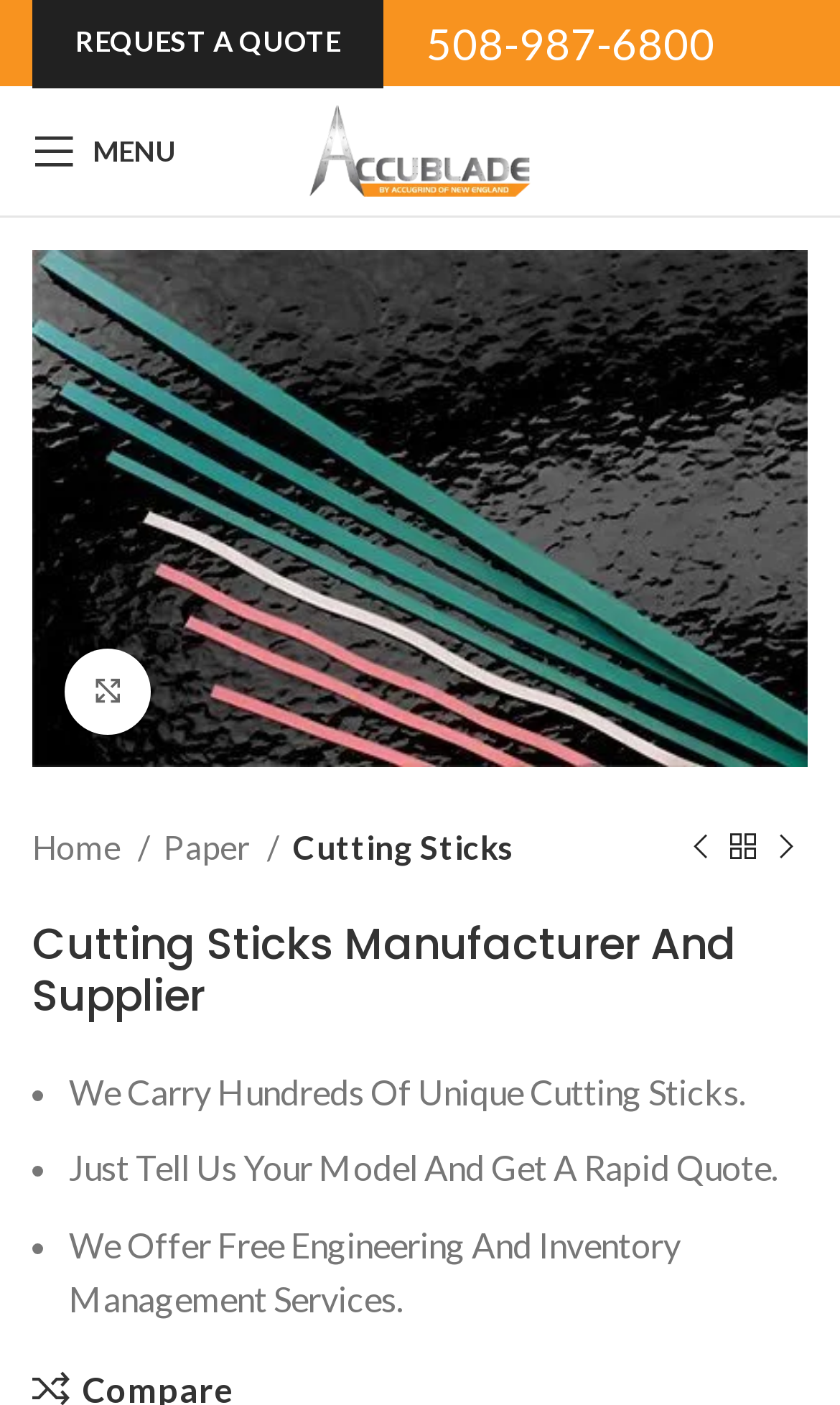Respond with a single word or phrase to the following question: What is the main product category?

Cutting Sticks